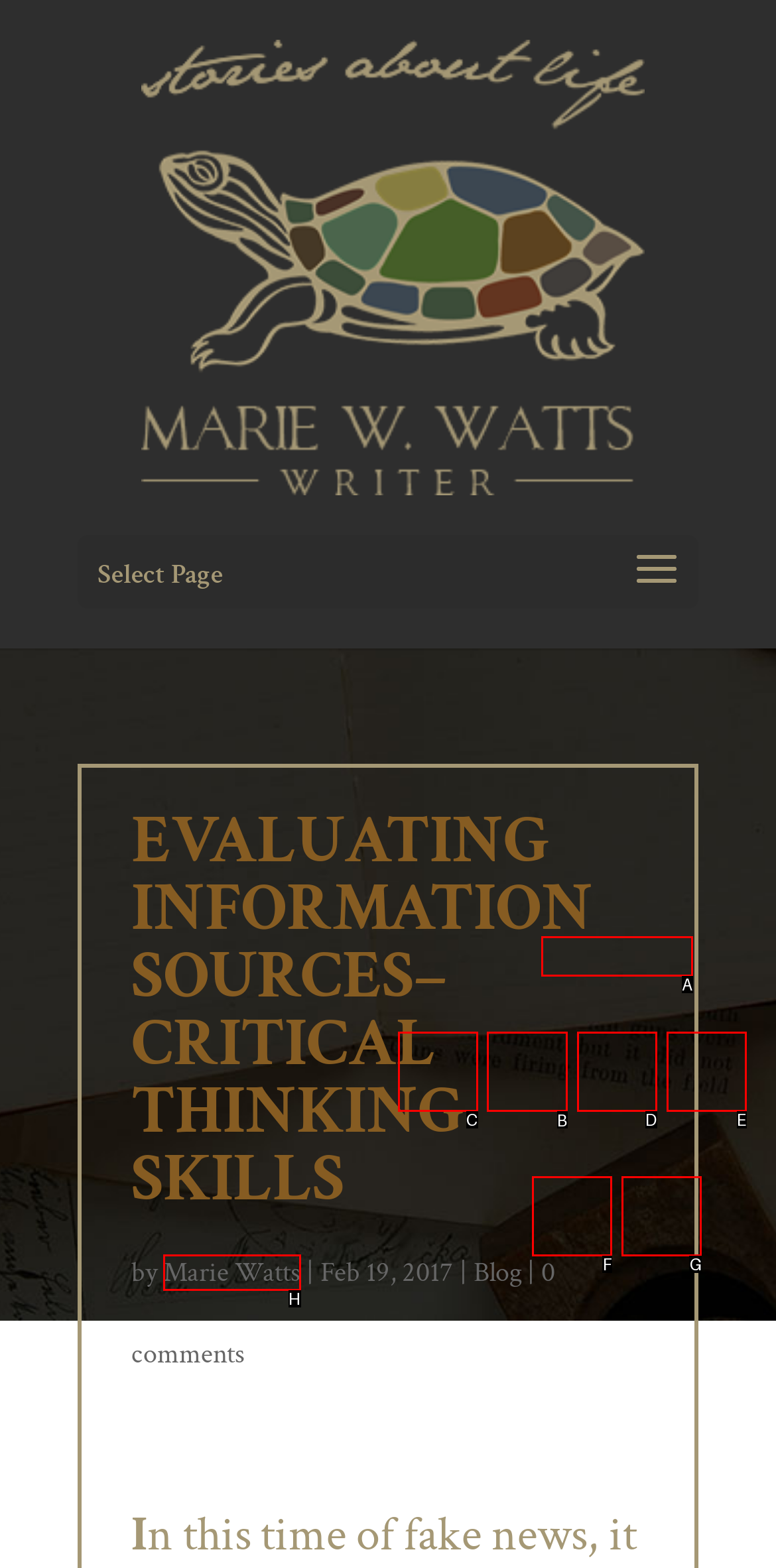Identify the HTML element to click to execute this task: Upvote the article. Respond with the letter corresponding to the proper option.

None